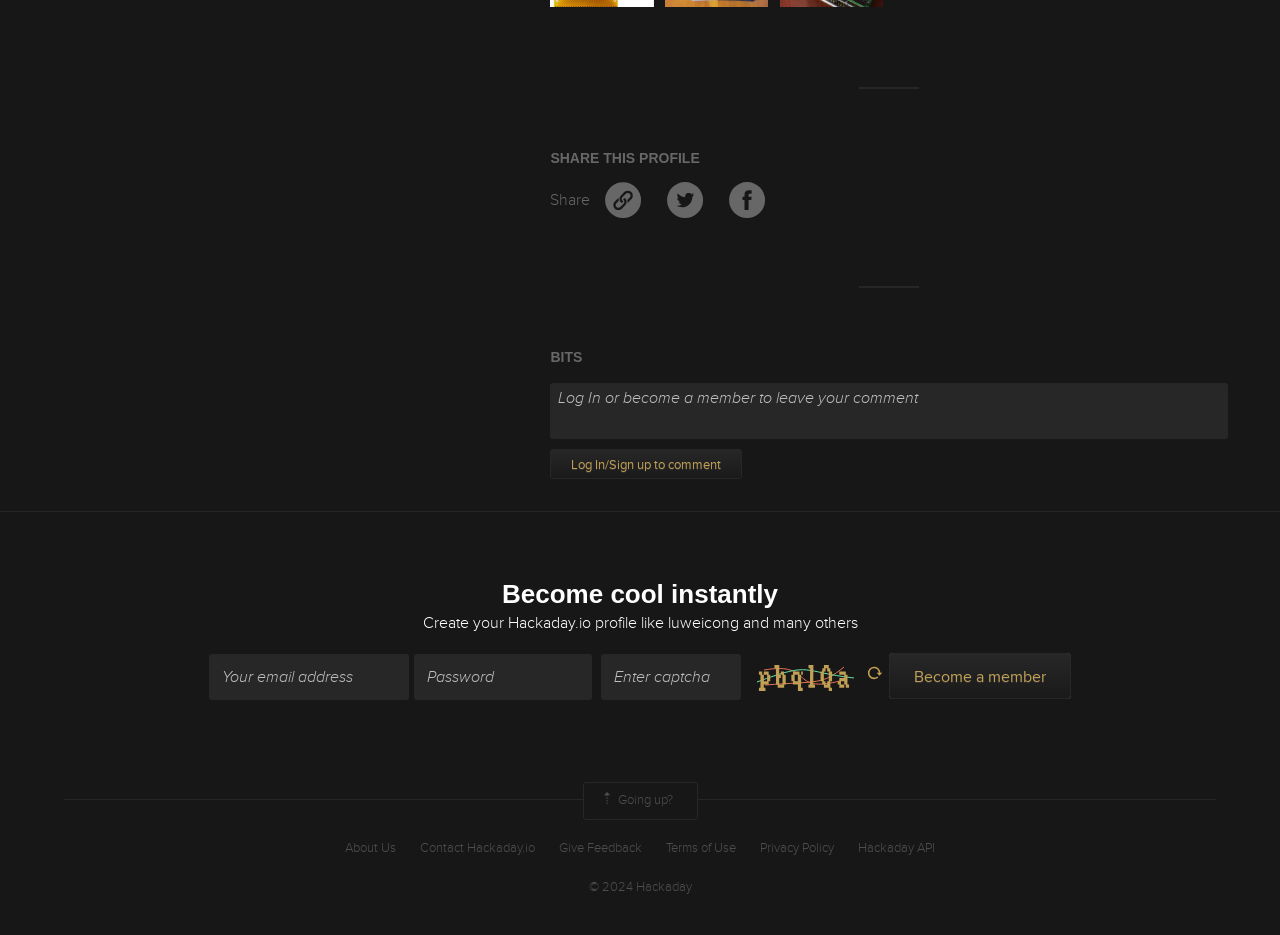Highlight the bounding box coordinates of the region I should click on to meet the following instruction: "Leave a comment".

[0.43, 0.41, 0.959, 0.469]